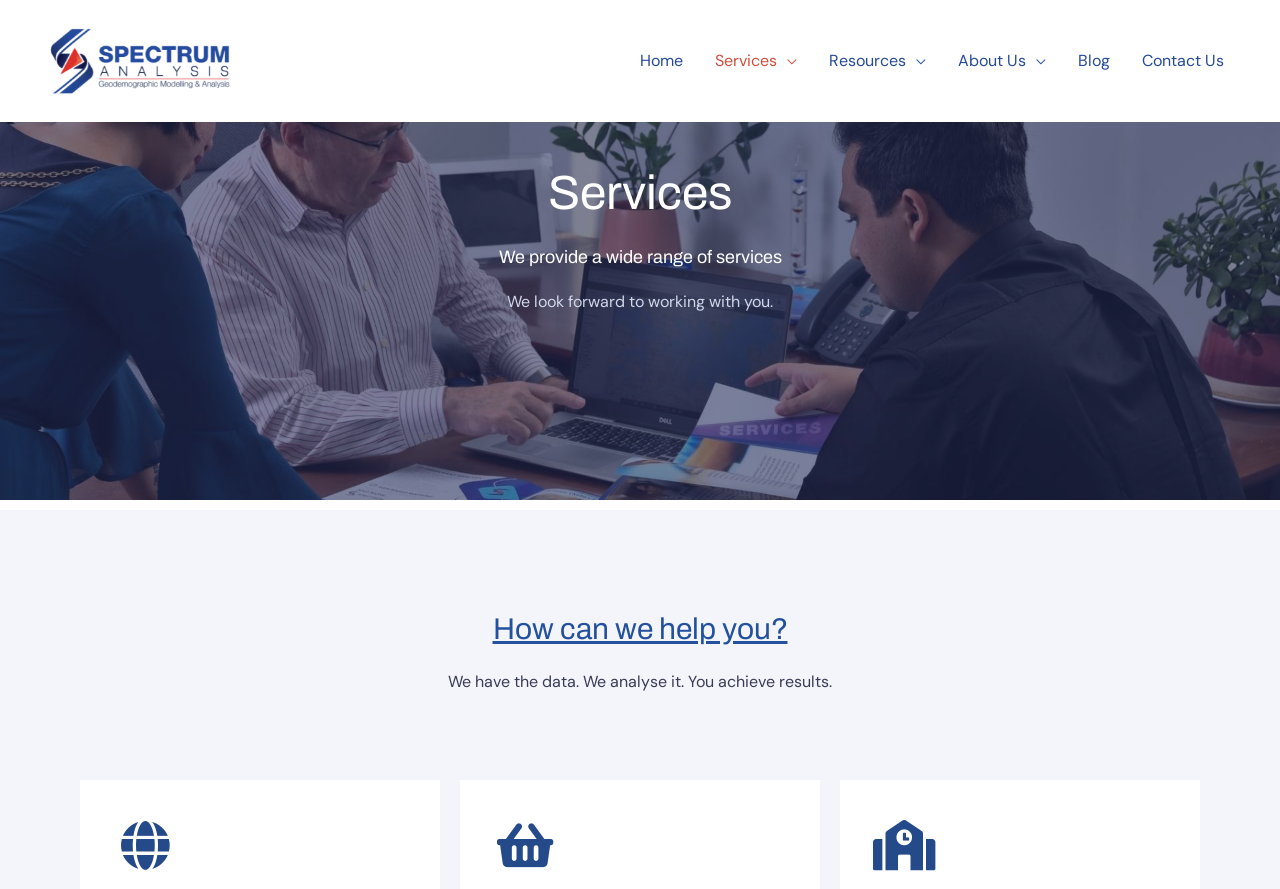What is the purpose of the company?
Please respond to the question with a detailed and well-explained answer.

The purpose of the company is inferred from the heading 'We provide a wide range of services' and the text 'We have the data. We analyse it. You achieve results.' which suggests that the company provides services related to data analysis.